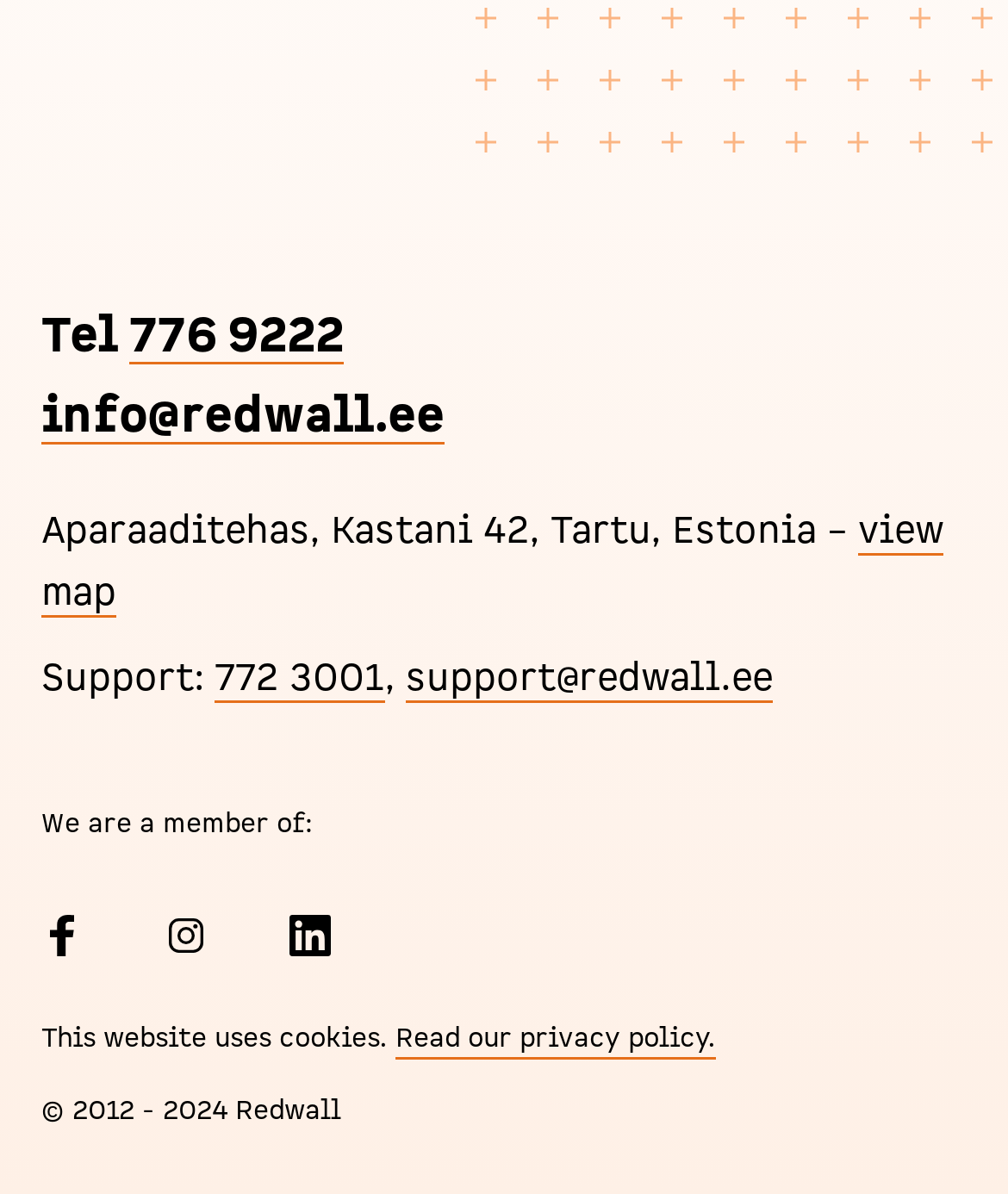Highlight the bounding box coordinates of the element that should be clicked to carry out the following instruction: "View the map". The coordinates must be given as four float numbers ranging from 0 to 1, i.e., [left, top, right, bottom].

[0.041, 0.423, 0.936, 0.517]